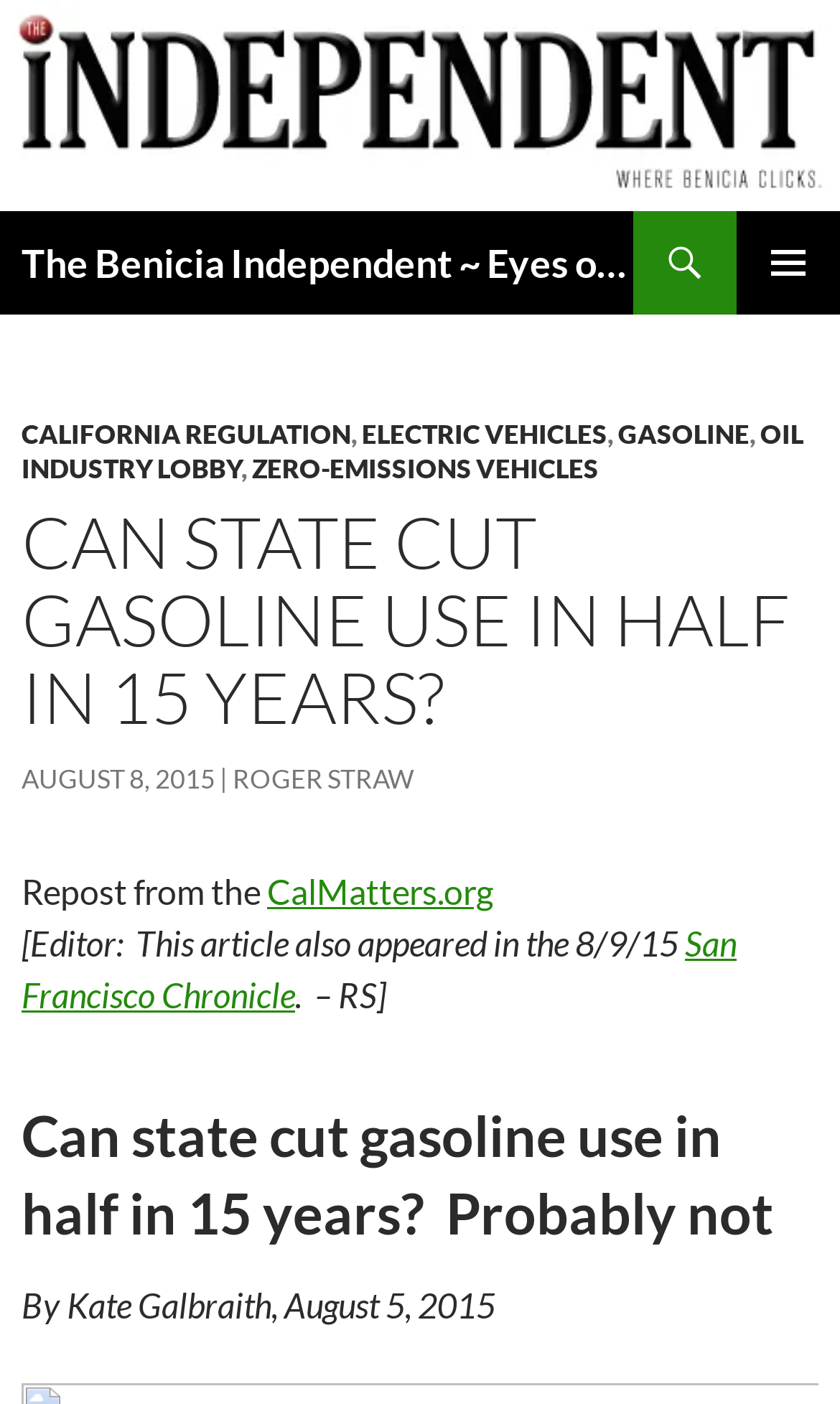Look at the image and write a detailed answer to the question: 
What is the name of the publication where the article also appeared?

I found the answer by looking at the text '[Editor: This article also appeared in the 8/9/15 San Francisco Chronicle. – RS]' which mentions the name of the publication where the article was also published.